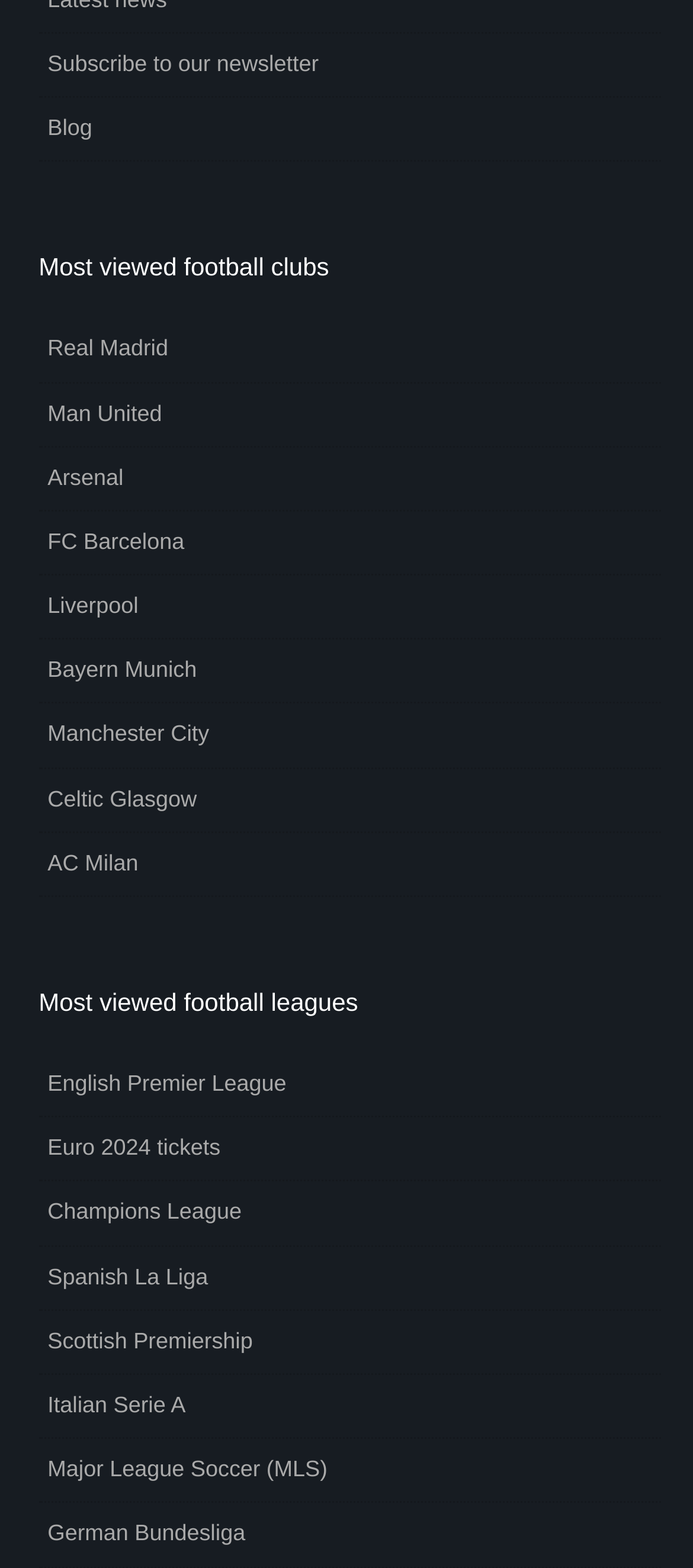Please give a short response to the question using one word or a phrase:
What is the last football league listed?

German Bundesliga